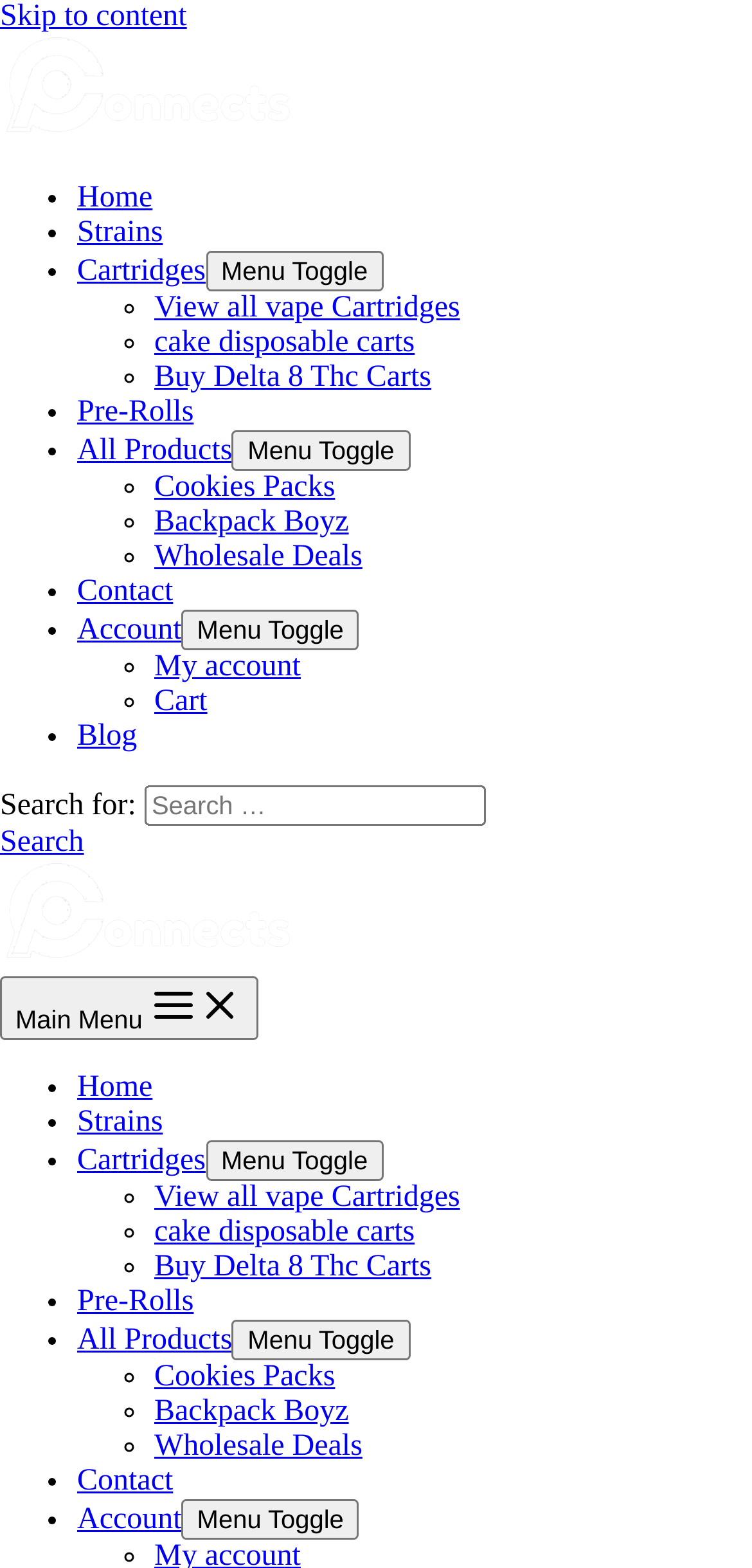Please specify the bounding box coordinates for the clickable region that will help you carry out the instruction: "Login to the forum".

None